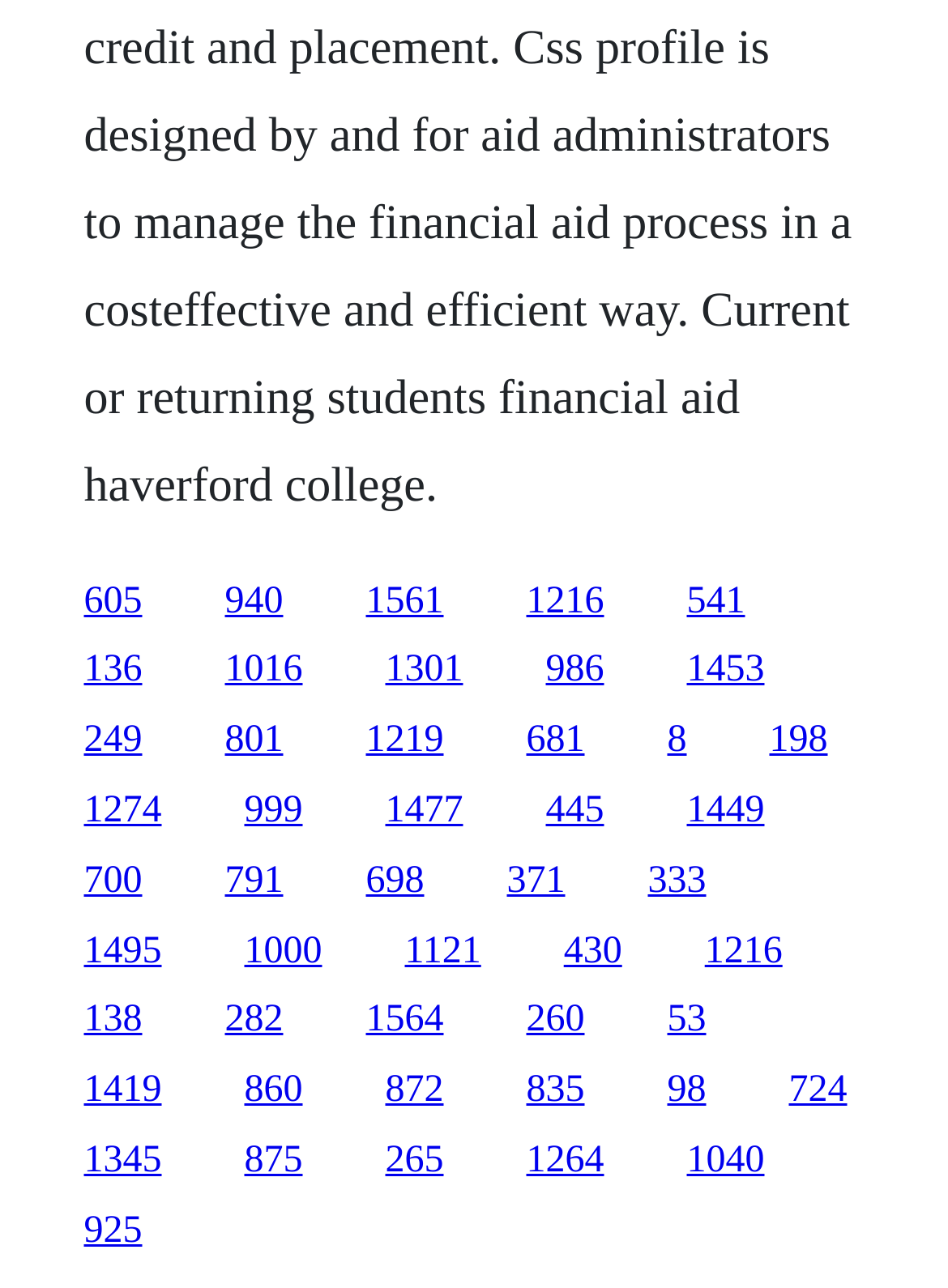What is the vertical spacing between the rows of links?
Look at the image and answer the question with a single word or phrase.

0.05-0.06